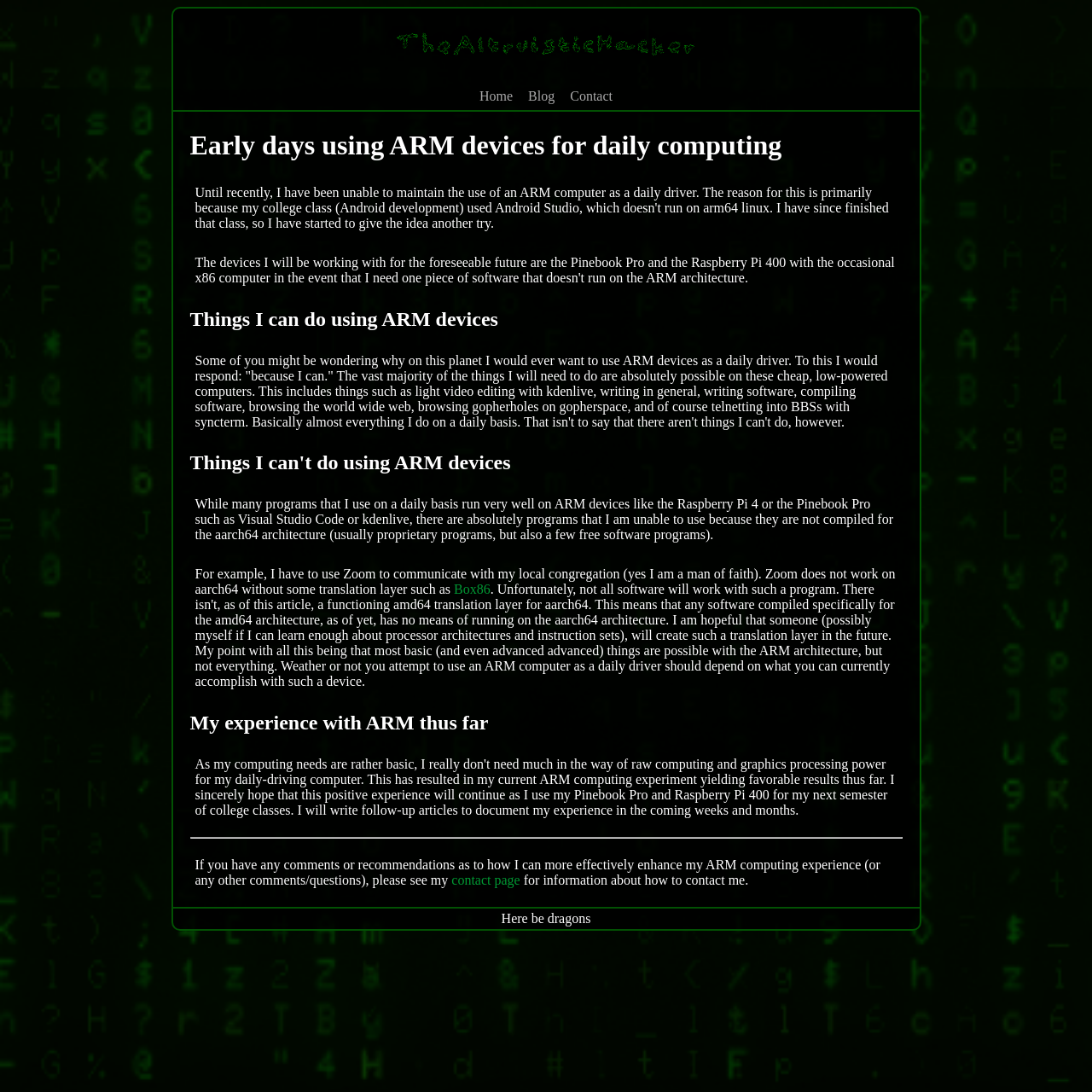Please determine the bounding box coordinates for the UI element described as: "contact page".

[0.414, 0.799, 0.476, 0.813]